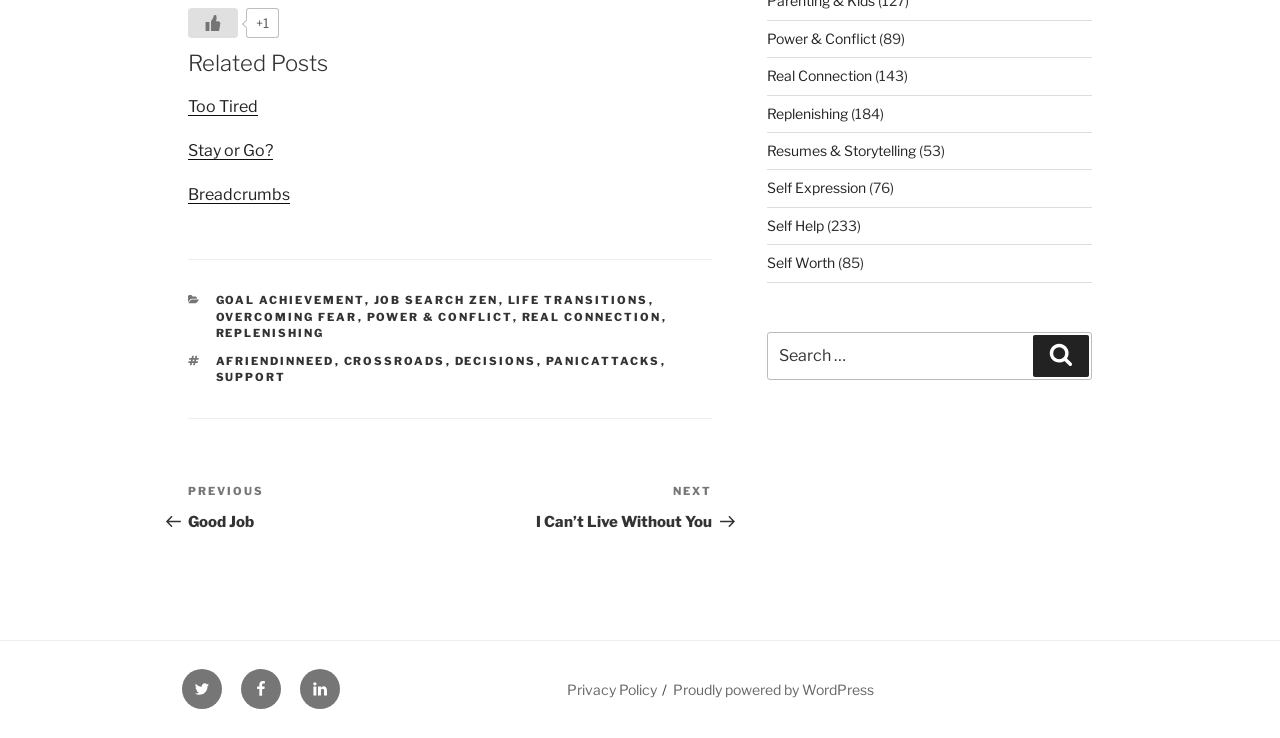What is the text of the search box placeholder?
Examine the image and give a concise answer in one word or a short phrase.

Search for: